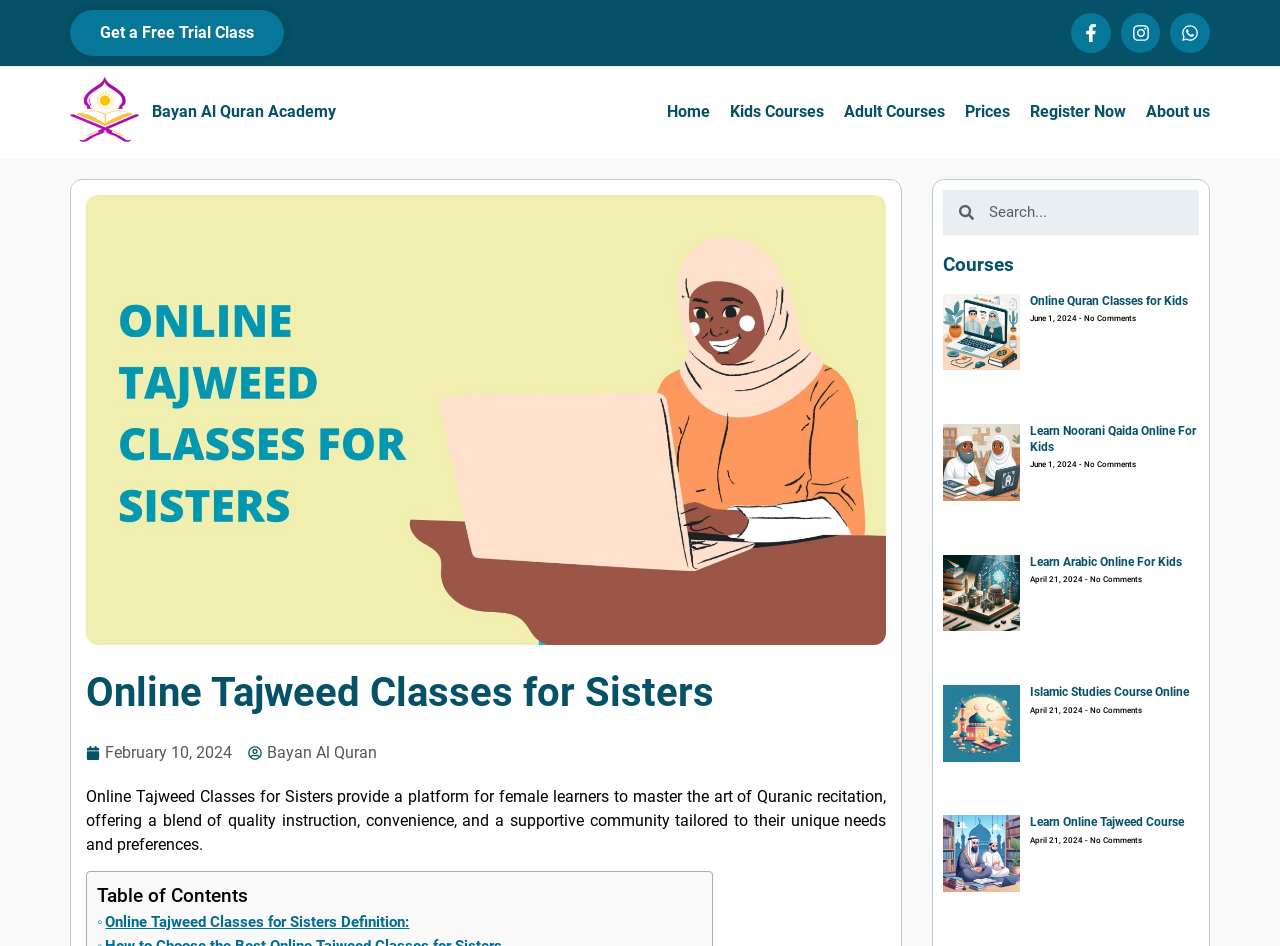What is the name of the academy?
Analyze the image and deliver a detailed answer to the question.

I found the answer by looking at the link element with the text 'Bayan Al Quran Academy' which is located at the top of the webpage, indicating that it is the name of the academy.